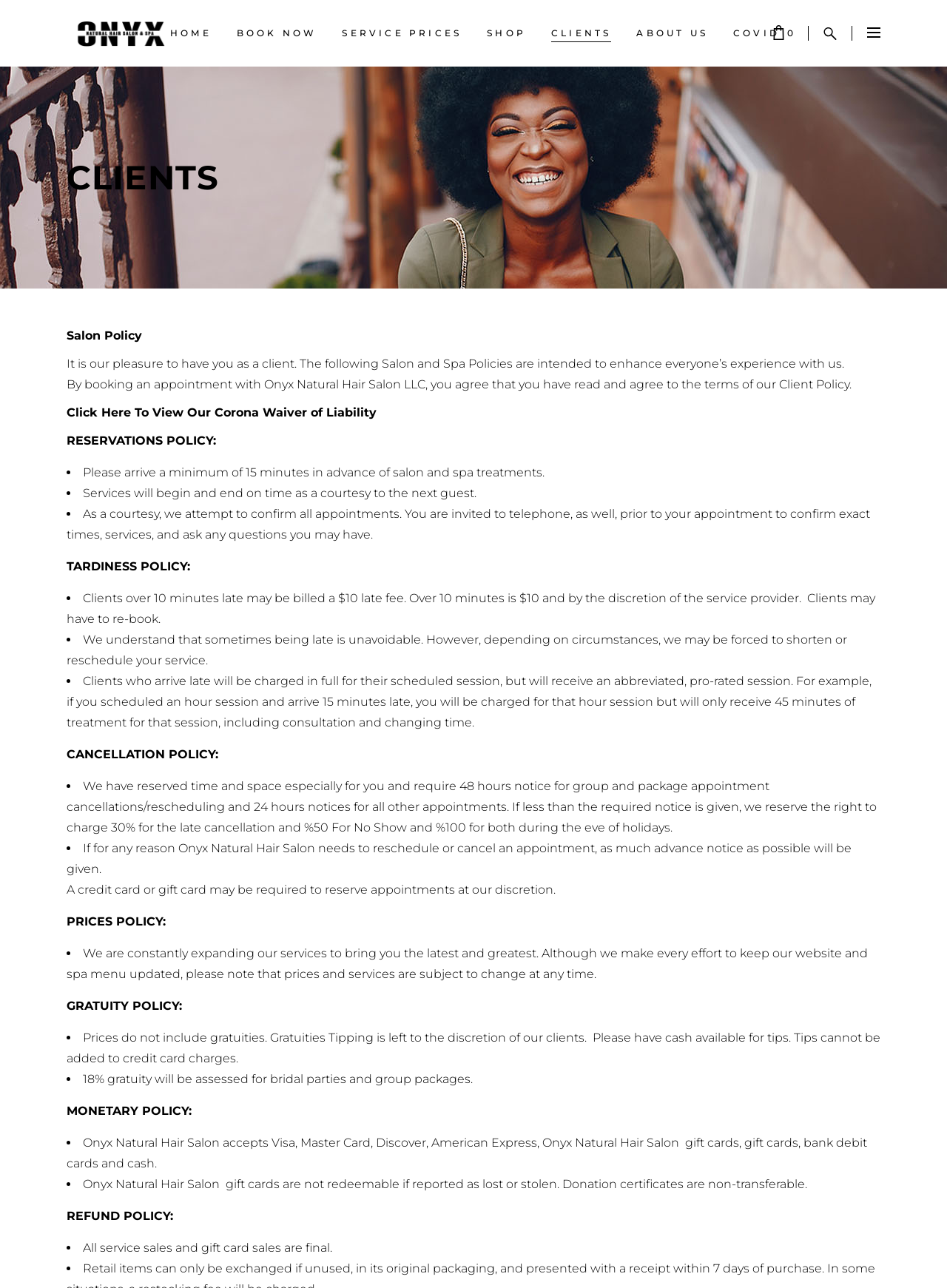Find the bounding box coordinates of the clickable area required to complete the following action: "Click the CLIENTS link".

[0.569, 0.0, 0.659, 0.052]